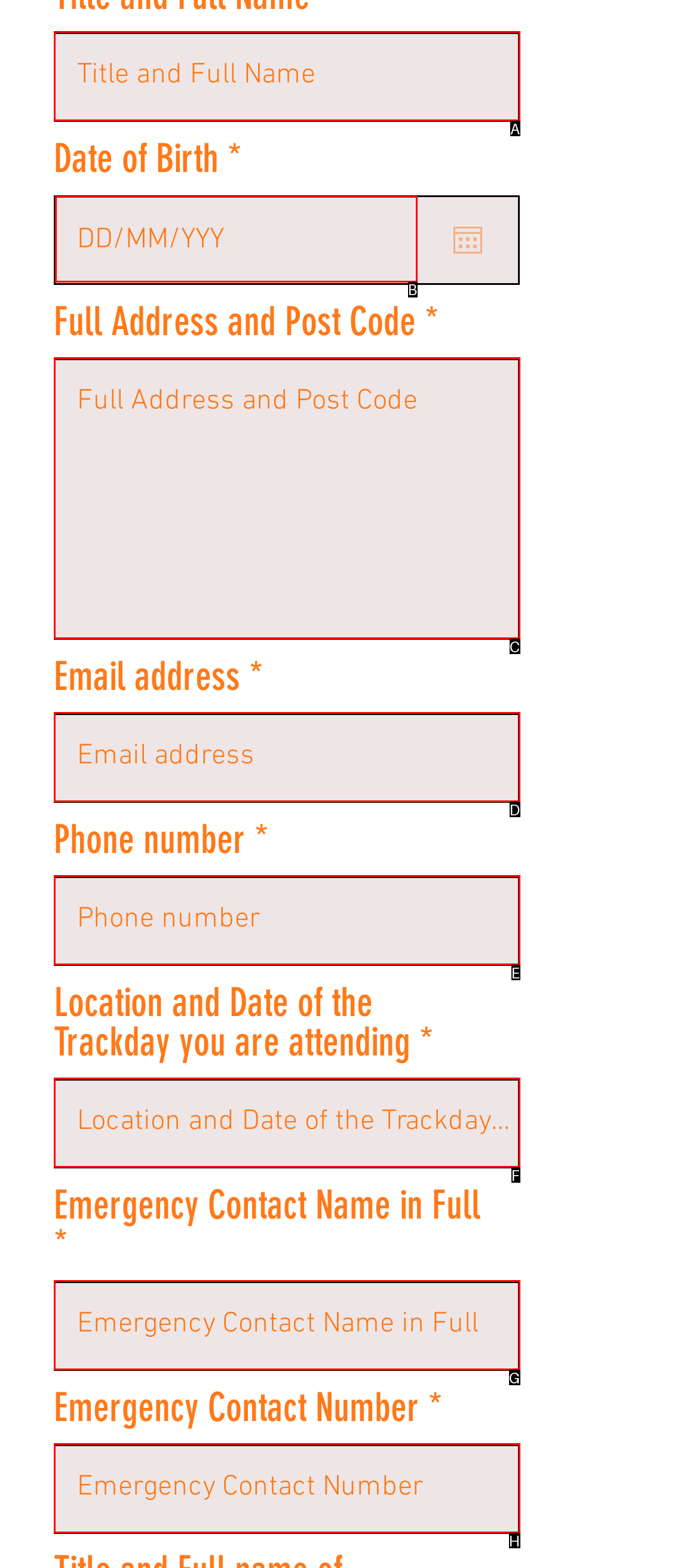Determine the letter of the element you should click to carry out the task: Select date of birth
Answer with the letter from the given choices.

B